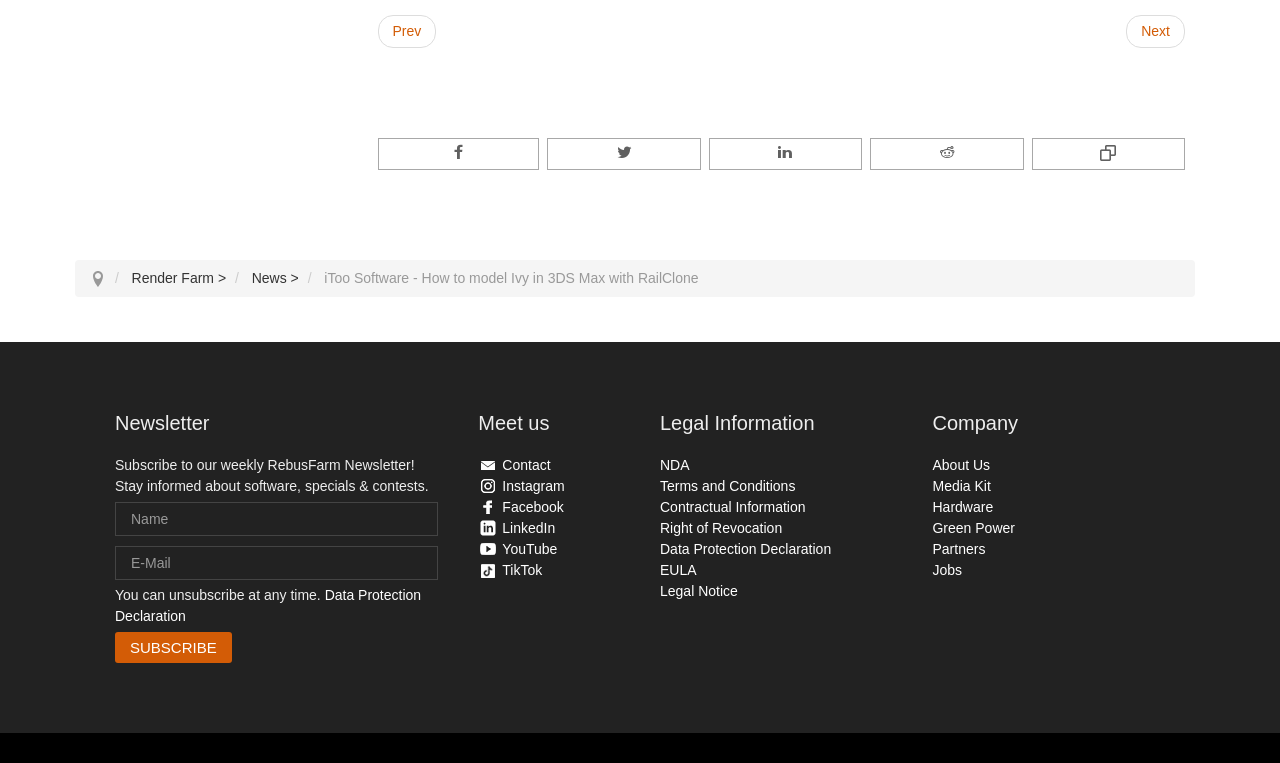Specify the bounding box coordinates of the area that needs to be clicked to achieve the following instruction: "Go to HOME page".

None